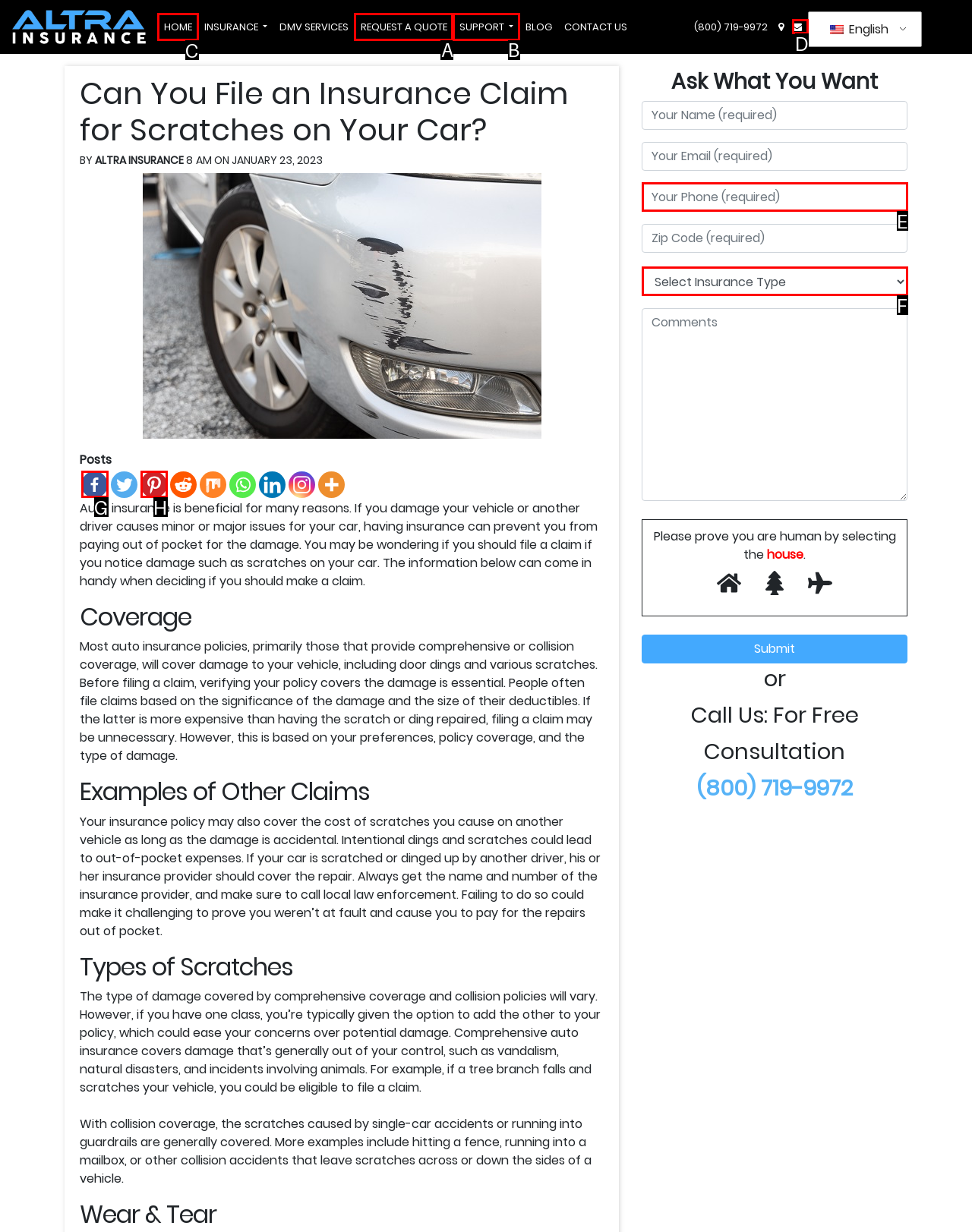Which UI element should you click on to achieve the following task: Click the 'HOME' link? Provide the letter of the correct option.

C